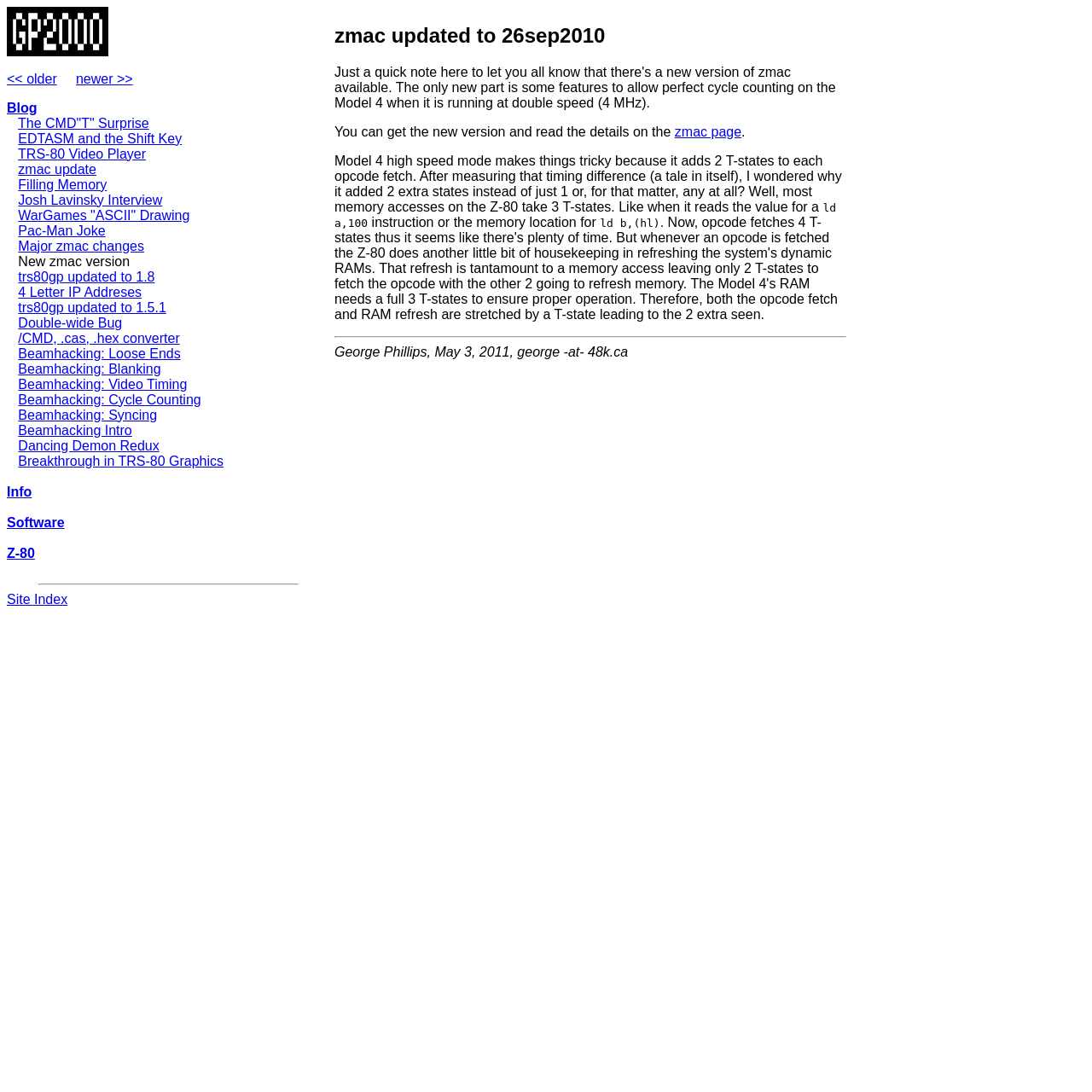Produce an elaborate caption capturing the essence of the webpage.

This webpage appears to be a blog or a personal website focused on retro computing, specifically the Z-80 microprocessor and TRS-80 computers. The page is titled "New zmac version" and has a heading that reads "zmac updated to 26sep2010".

At the top of the page, there is a brief introduction to the new version of zmac, followed by a link to the zmac page. Below this, there is a detailed explanation of the Model 4 high-speed mode and its effects on opcode fetch timing.

The main content of the page is a list of blog posts or articles, each with a title and a link. These articles seem to be related to retro computing, programming, and electronics. There are 24 links in total, with titles such as "TRS-80 Video Player", "EDTASM and the Shift Key", "WarGames 'ASCII' Drawing", and "Beamhacking: Video Timing".

The links are arranged in a vertical list, with a few horizontal separators breaking up the content. There are also some non-clickable text elements, such as the author's name and email address, and some whitespace characters that separate the links.

At the very top of the page, there is a small image, and below the list of links, there are several navigation links, including "Info", "Software", "Z-80", and "Site Index".